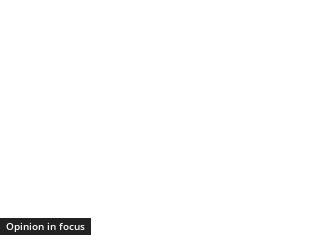Examine the image carefully and respond to the question with a detailed answer: 
What is the tone of the 'Opinion in focus' section?

The 'Opinion in focus' section presents a blend of expertise and personal insights, suggesting a tone that is both authoritative and reflective, allowing readers to engage with diverse ideas and opinions.